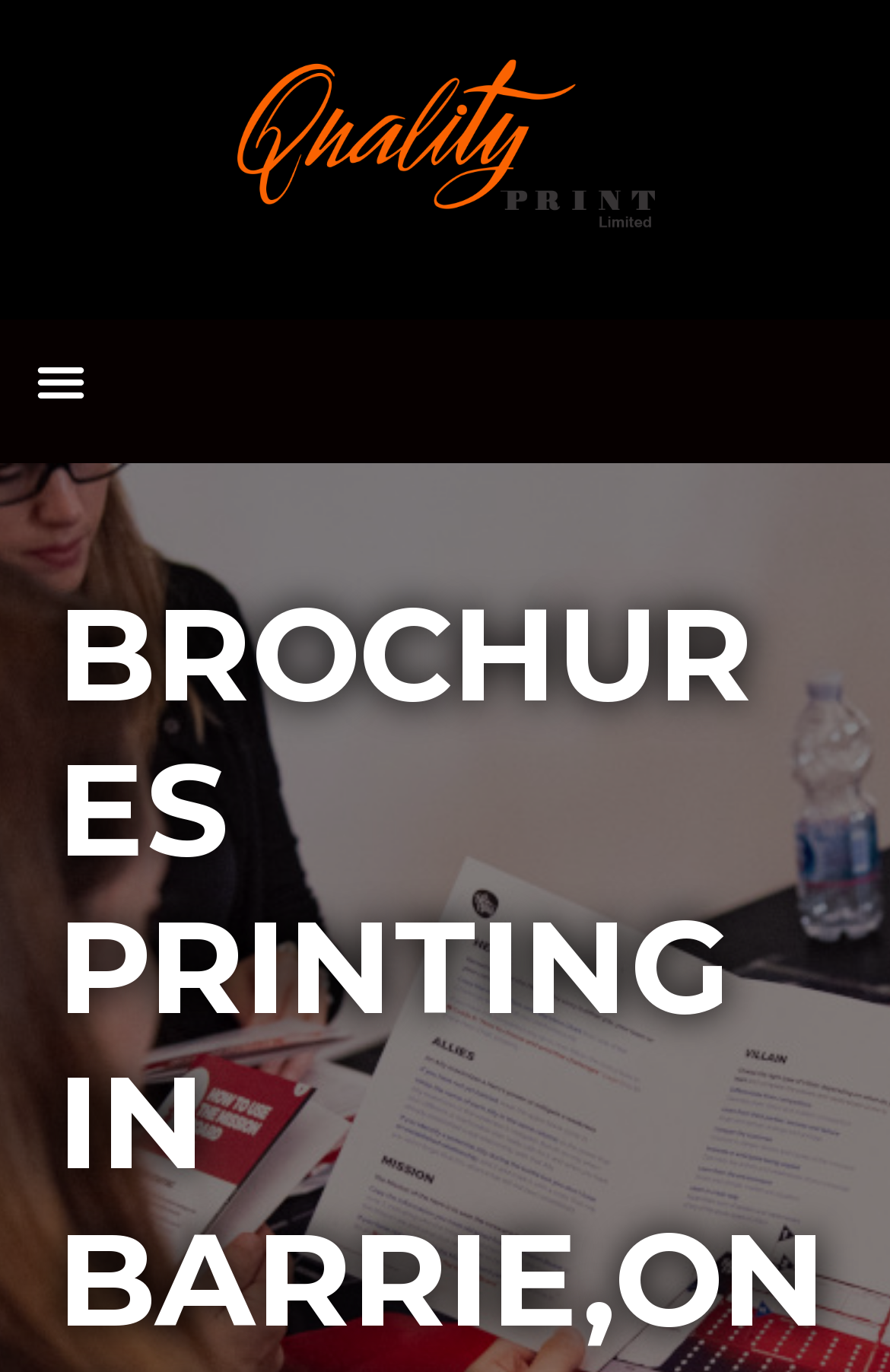Identify and extract the heading text of the webpage.

BROCHURES PRINTING IN BARRIE,ONTARIO